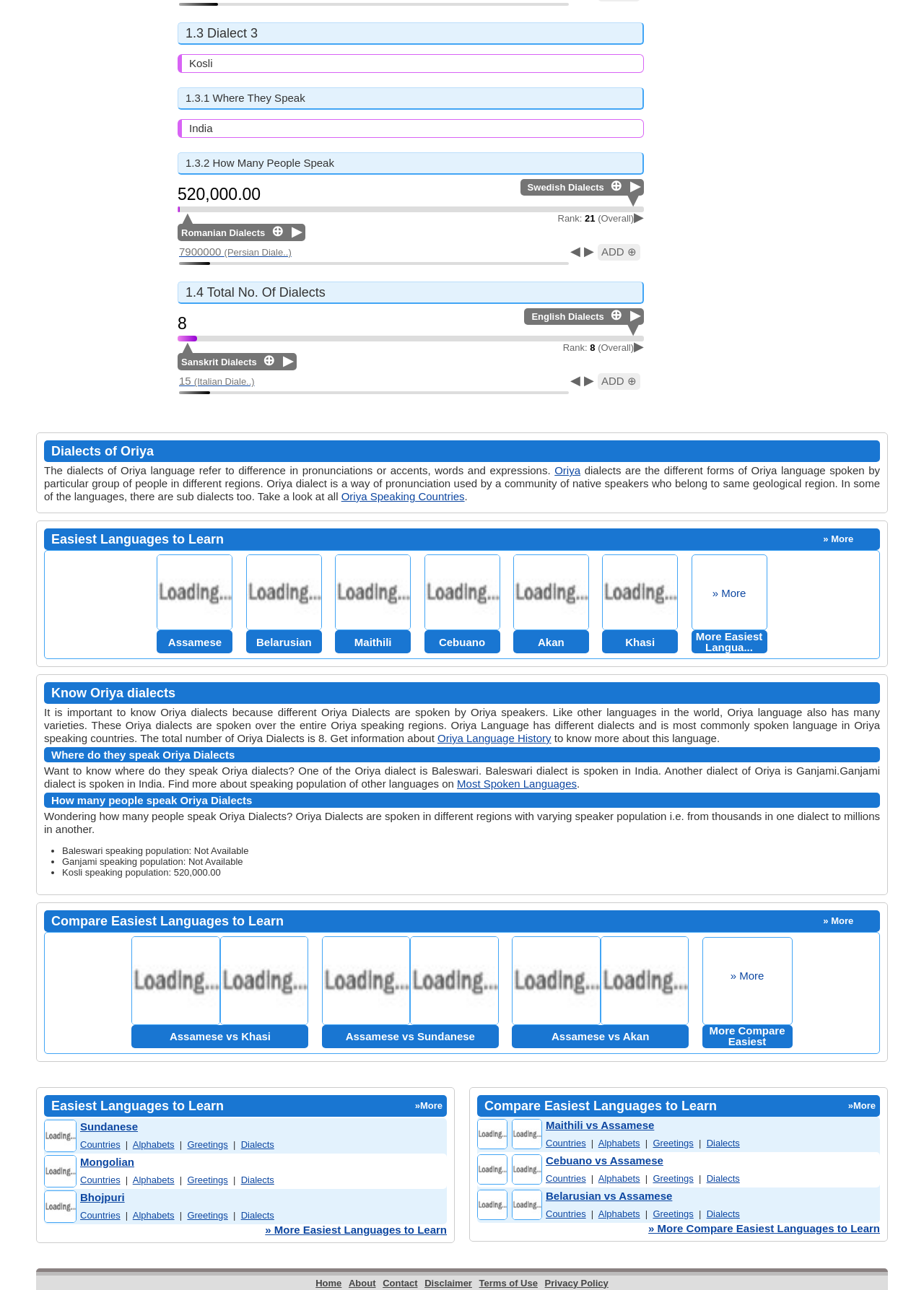Identify the bounding box coordinates of the element to click to follow this instruction: 'Compare Oriya vs Swedish Dialects'. Ensure the coordinates are four float values between 0 and 1, provided as [left, top, right, bottom].

[0.66, 0.138, 0.678, 0.15]